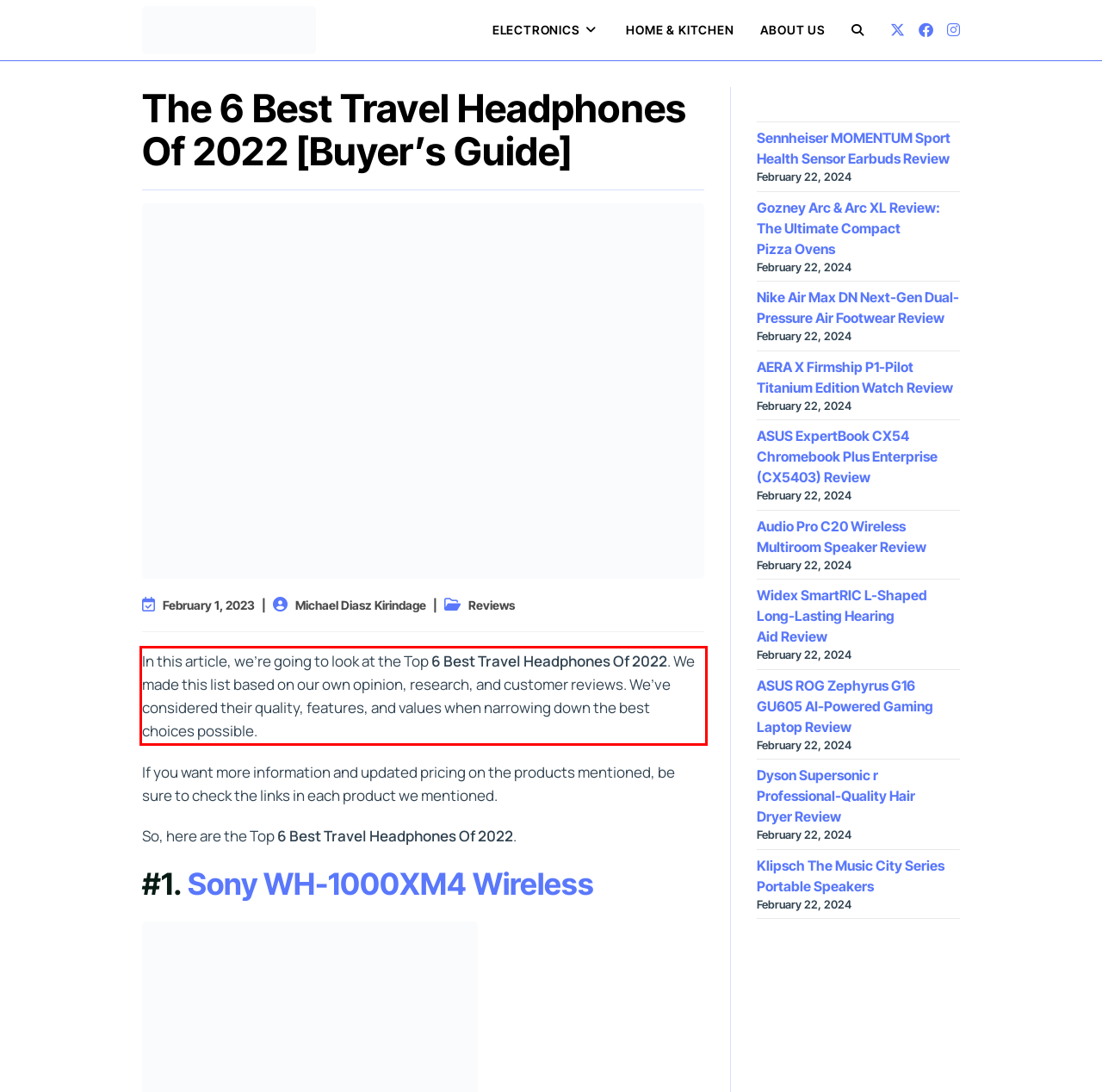Given the screenshot of the webpage, identify the red bounding box, and recognize the text content inside that red bounding box.

In this article, we’re going to look at the Top 6 Best Travel Headphones Of 2022. We made this list based on our own opinion, research, and customer reviews. We’ve considered their quality, features, and values when narrowing down the best choices possible.